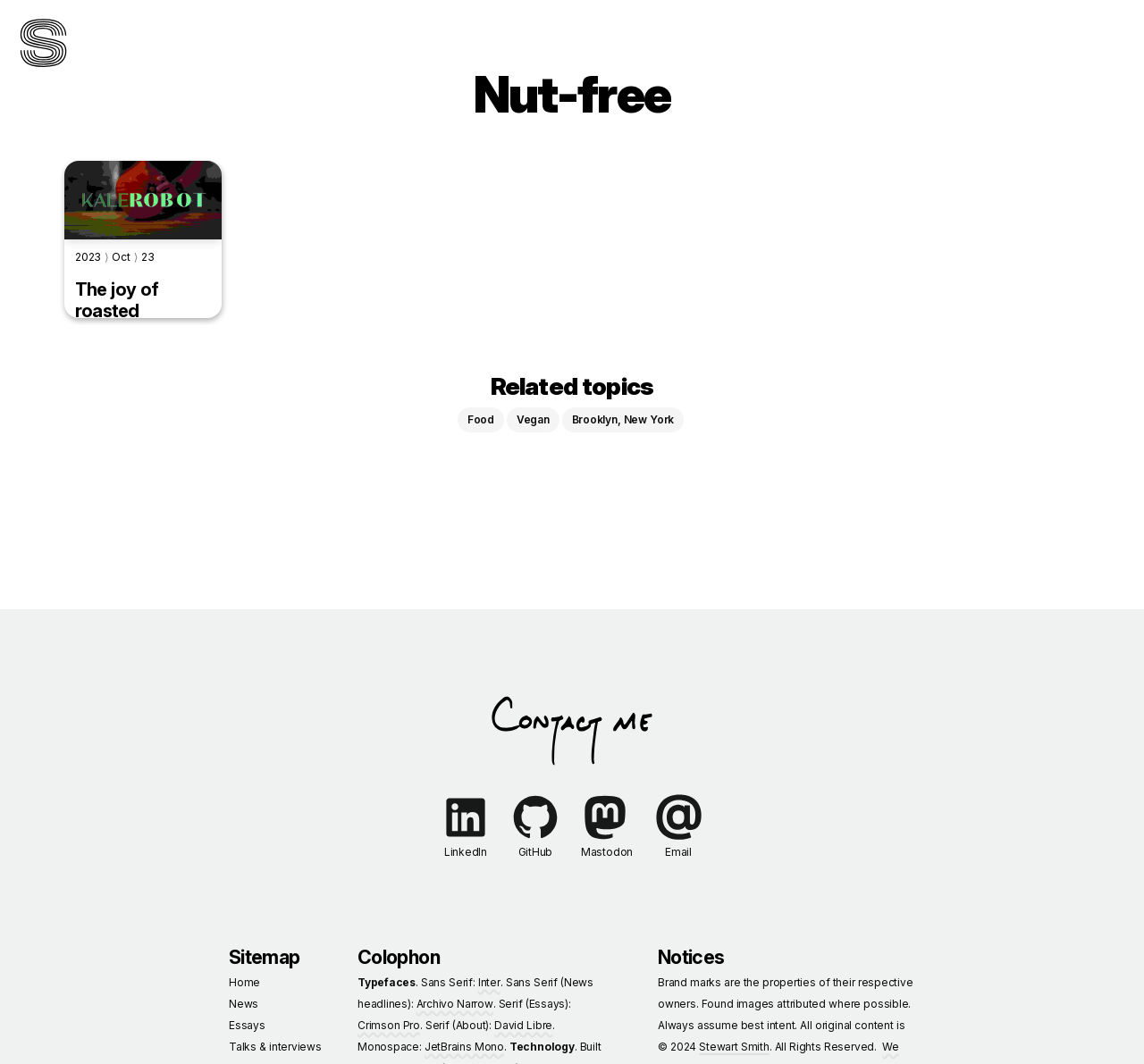What is the author's name?
Provide a comprehensive and detailed answer to the question.

The author's name is mentioned in the top-left corner of the webpage, where it says 'Topic · Nut-free · Stewart Smith'. This suggests that Stewart Smith is the author of the content on this webpage.